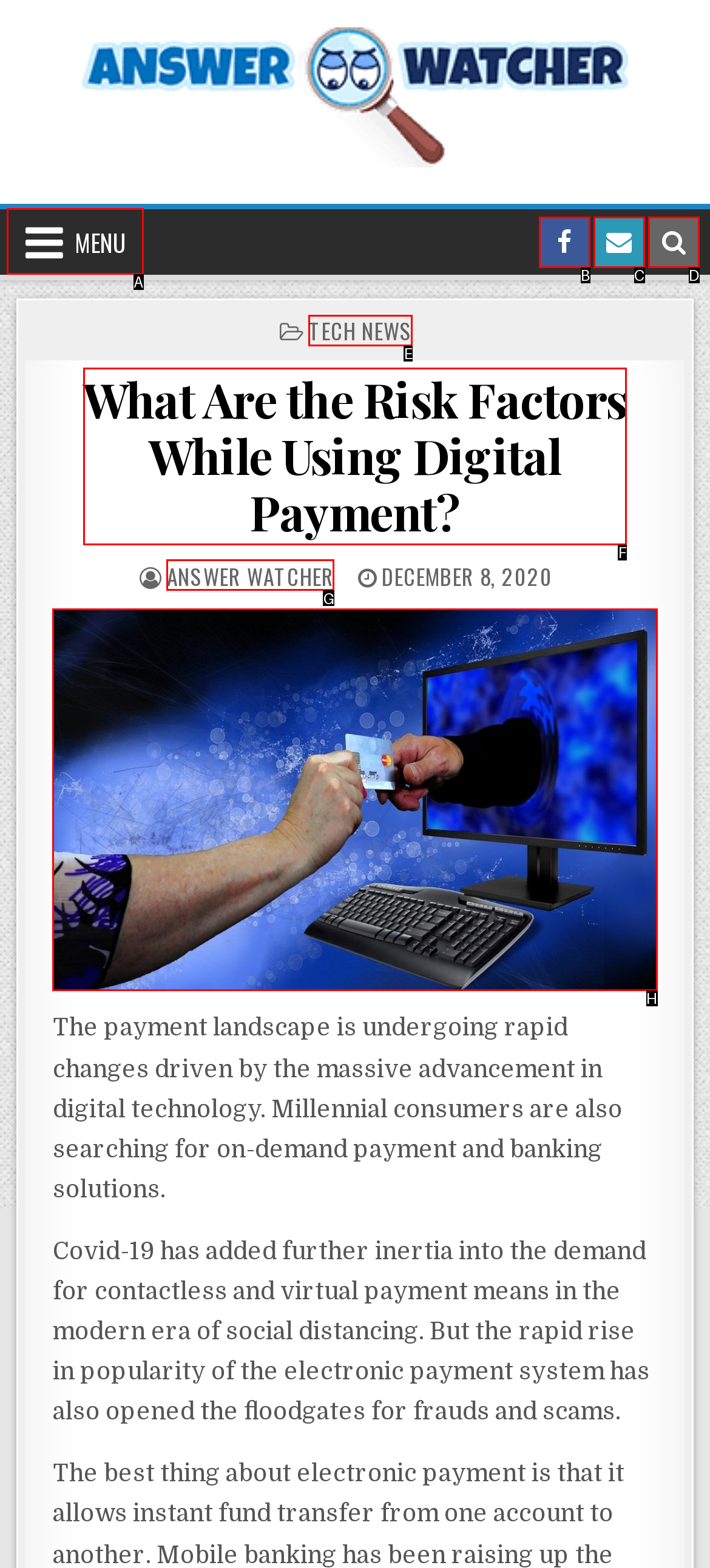Decide which UI element to click to accomplish the task: Click the MENU button
Respond with the corresponding option letter.

A